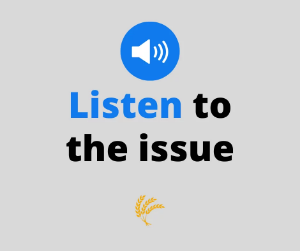Give a detailed account of the contents of the image.

The image features a prominent call-to-action graphic that encourages users to engage with audio content. Centered in the image is the phrase "Listen to the issue," where "Listen" is highlighted in blue, drawing attention through both color and font size. Above the text is an icon of a speaker, symbolizing audio functionality, which enhances the message's focus on listening. Beneath the text, a stylized golden wheat emblem adds a touch of visual interest, likely representing connection to themes of growth or community. The background is a soft gray, providing a subtle contrast that ensures the main elements stand out. This visual element serves as an invitation for readers to interact with the latest auditory content related to the publication.